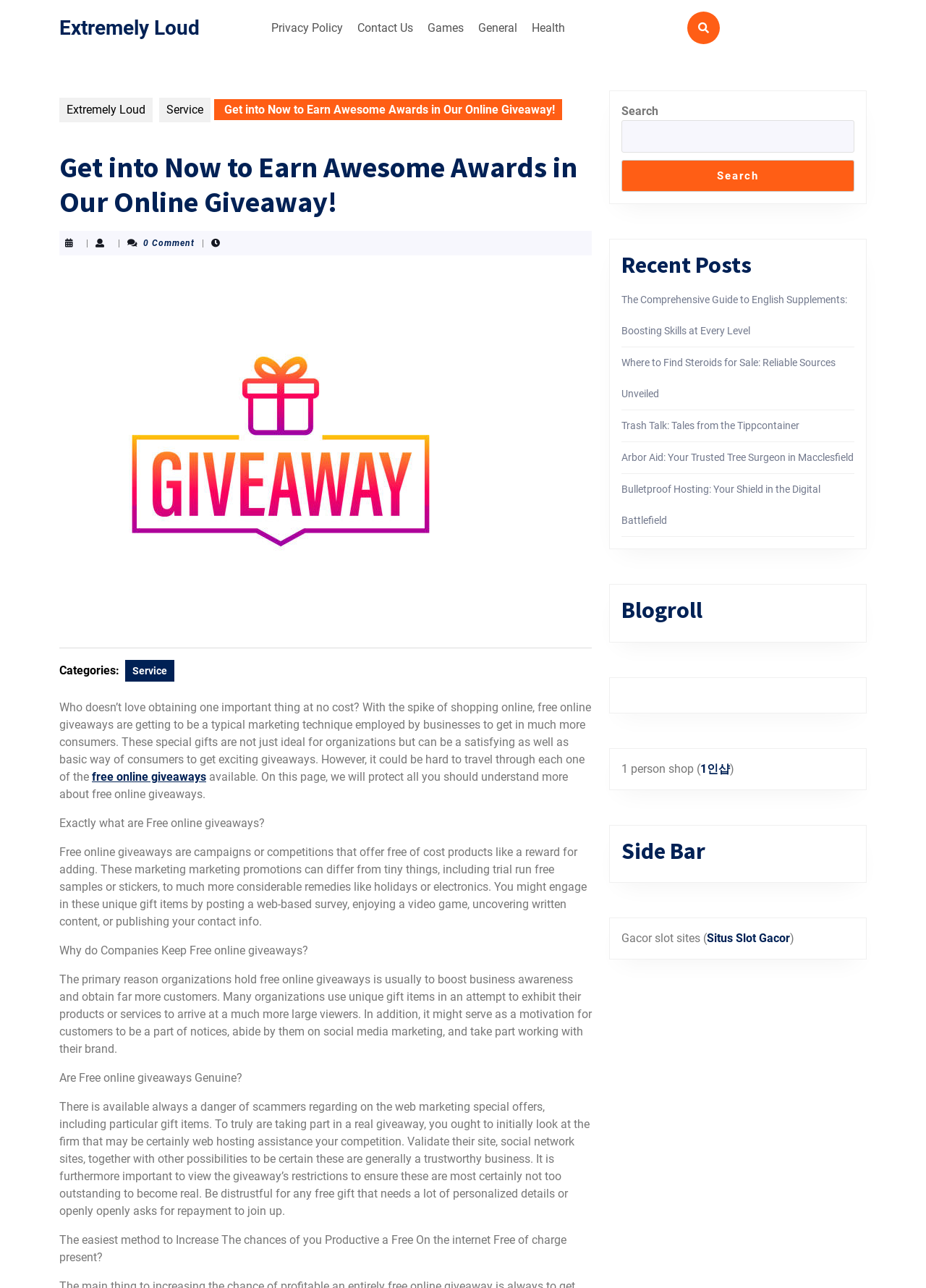Answer succinctly with a single word or phrase:
How many recent posts are listed on the webpage?

Five